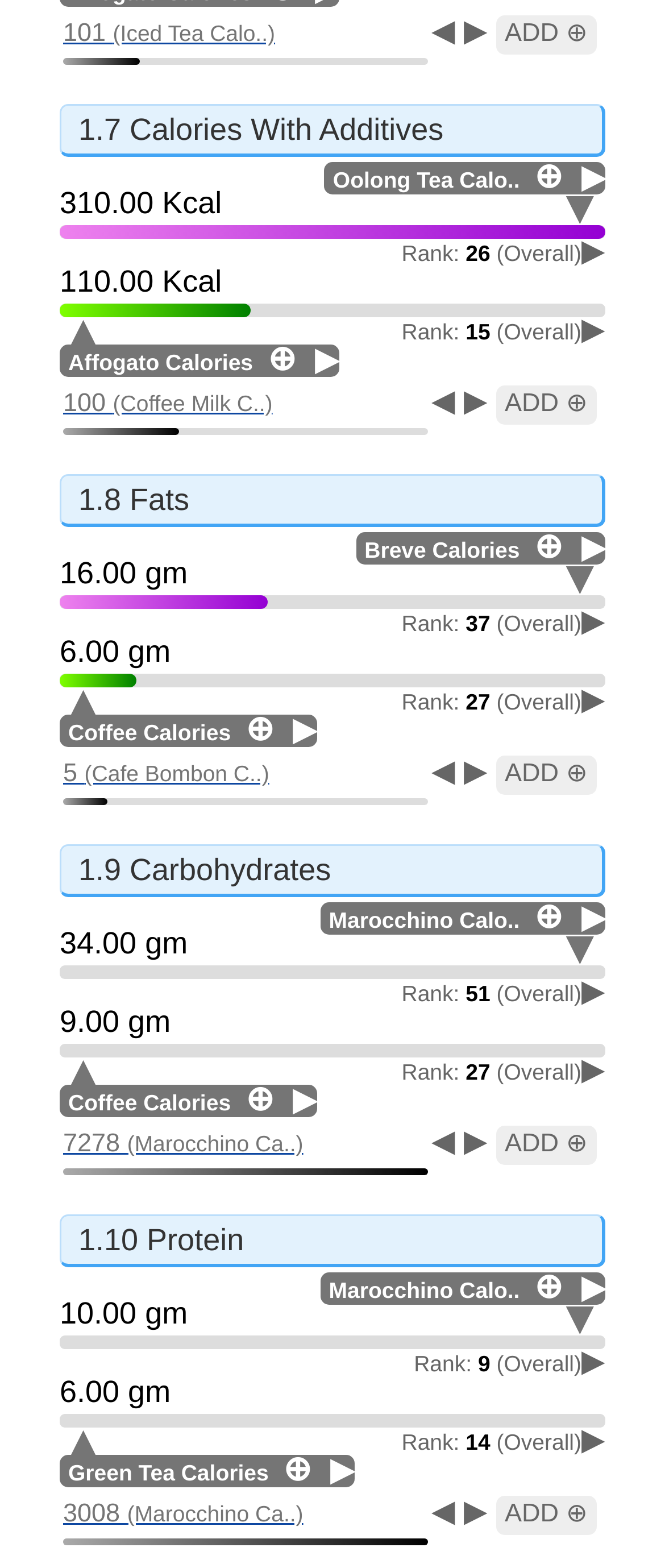Please find the bounding box coordinates of the section that needs to be clicked to achieve this instruction: "Add Oolong Tea Calories to compare".

[0.804, 0.101, 0.862, 0.125]